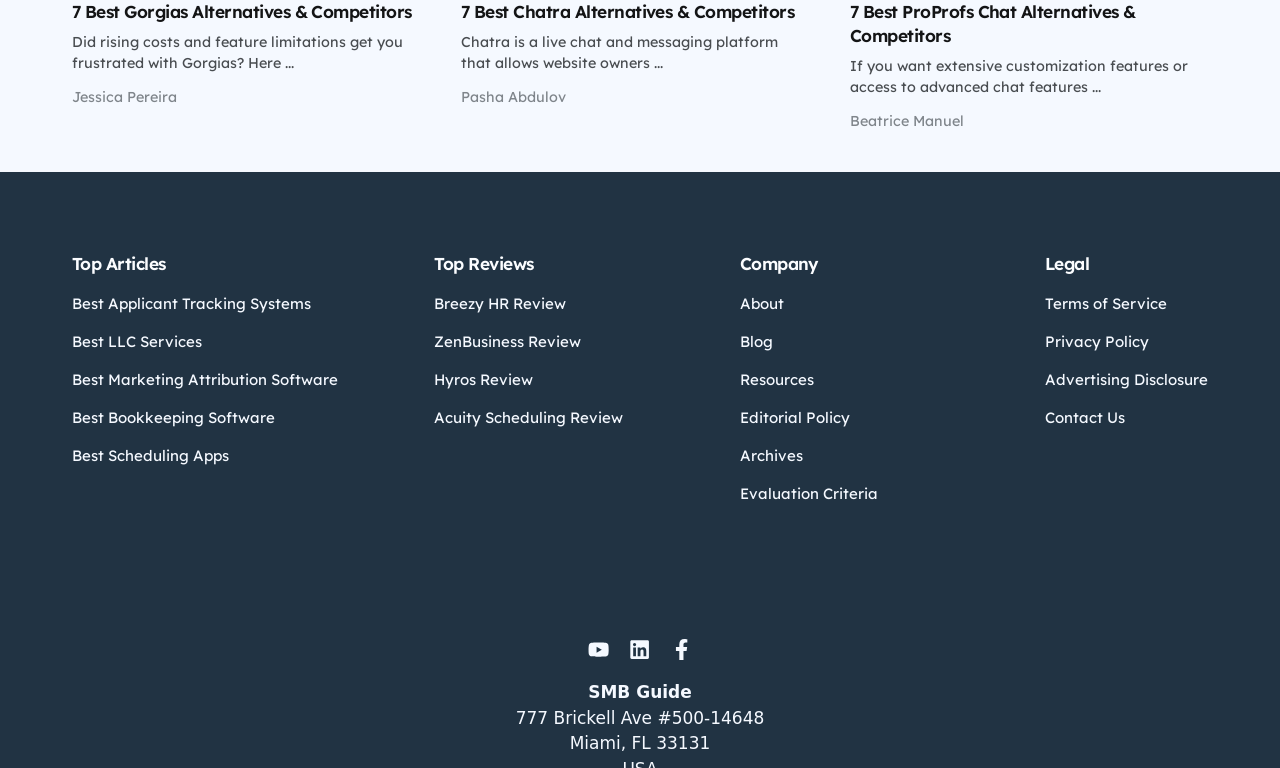Find the UI element described as: "Resources" and predict its bounding box coordinates. Ensure the coordinates are four float numbers between 0 and 1, [left, top, right, bottom].

[0.578, 0.48, 0.636, 0.509]